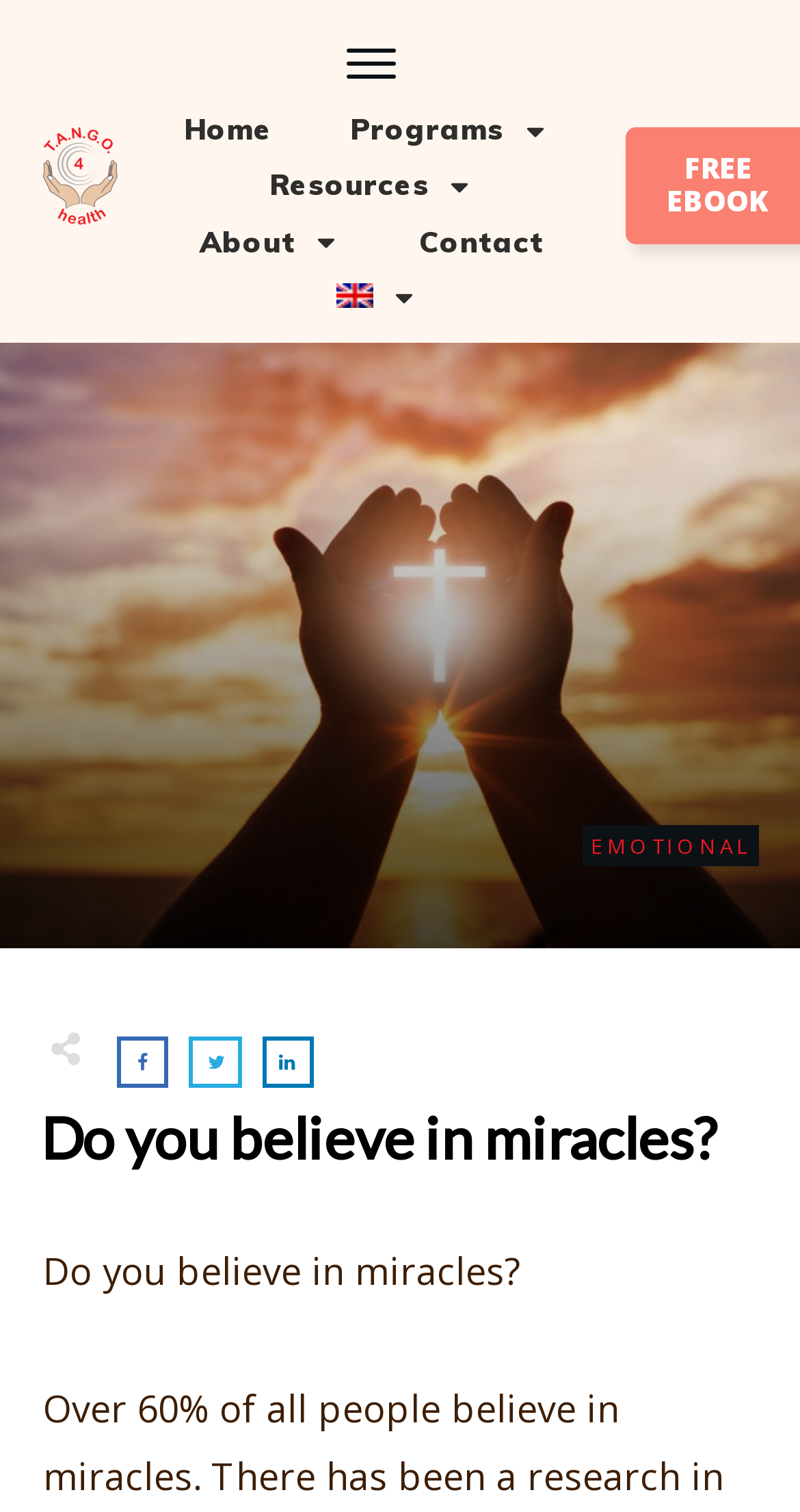Locate the bounding box coordinates of the element to click to perform the following action: 'Select English'. The coordinates should be given as four float values between 0 and 1, in the form of [left, top, right, bottom].

[0.42, 0.181, 0.523, 0.213]